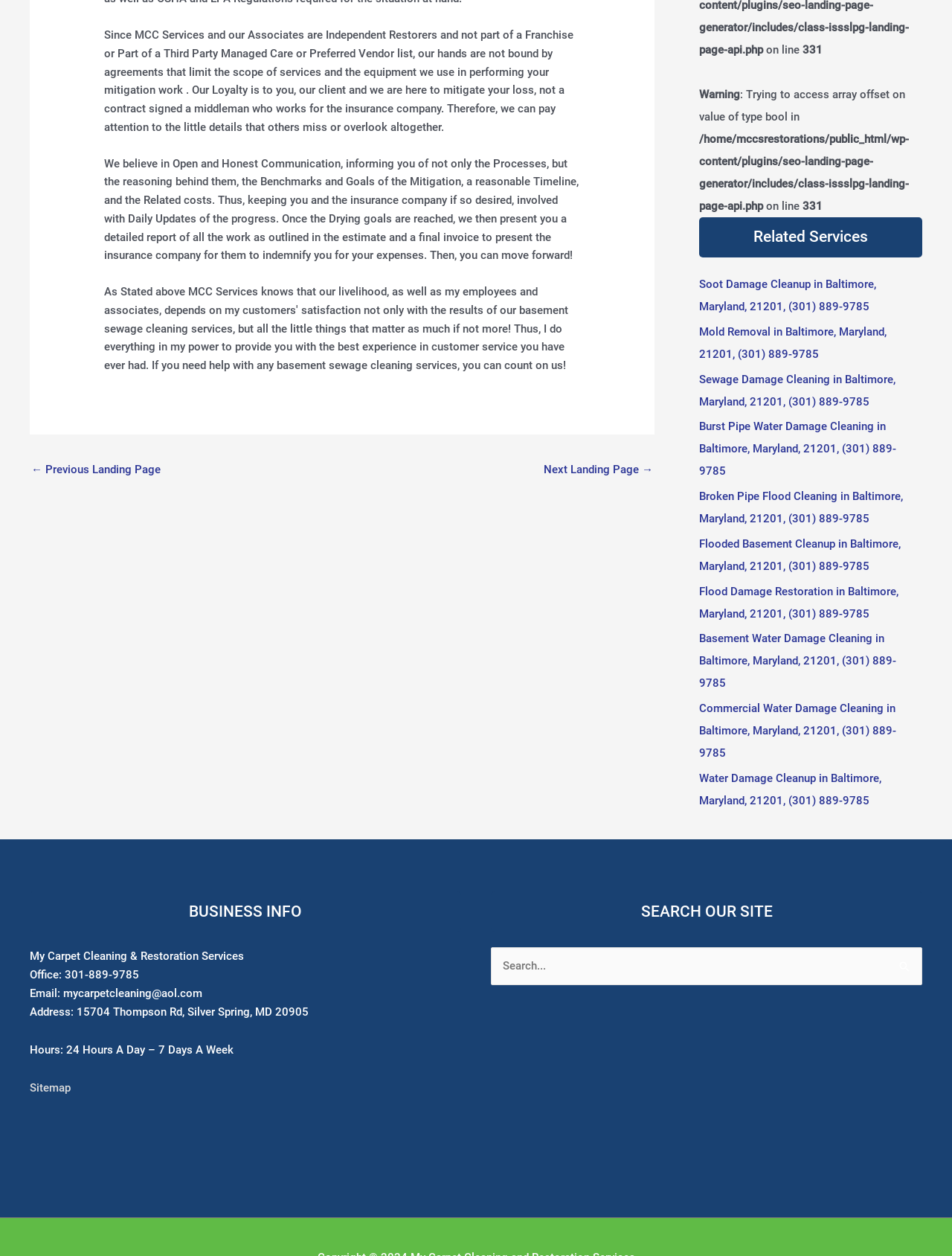Locate the UI element that matches the description Sitemap in the webpage screenshot. Return the bounding box coordinates in the format (top-left x, top-left y, bottom-right x, bottom-right y), with values ranging from 0 to 1.

[0.031, 0.86, 0.074, 0.871]